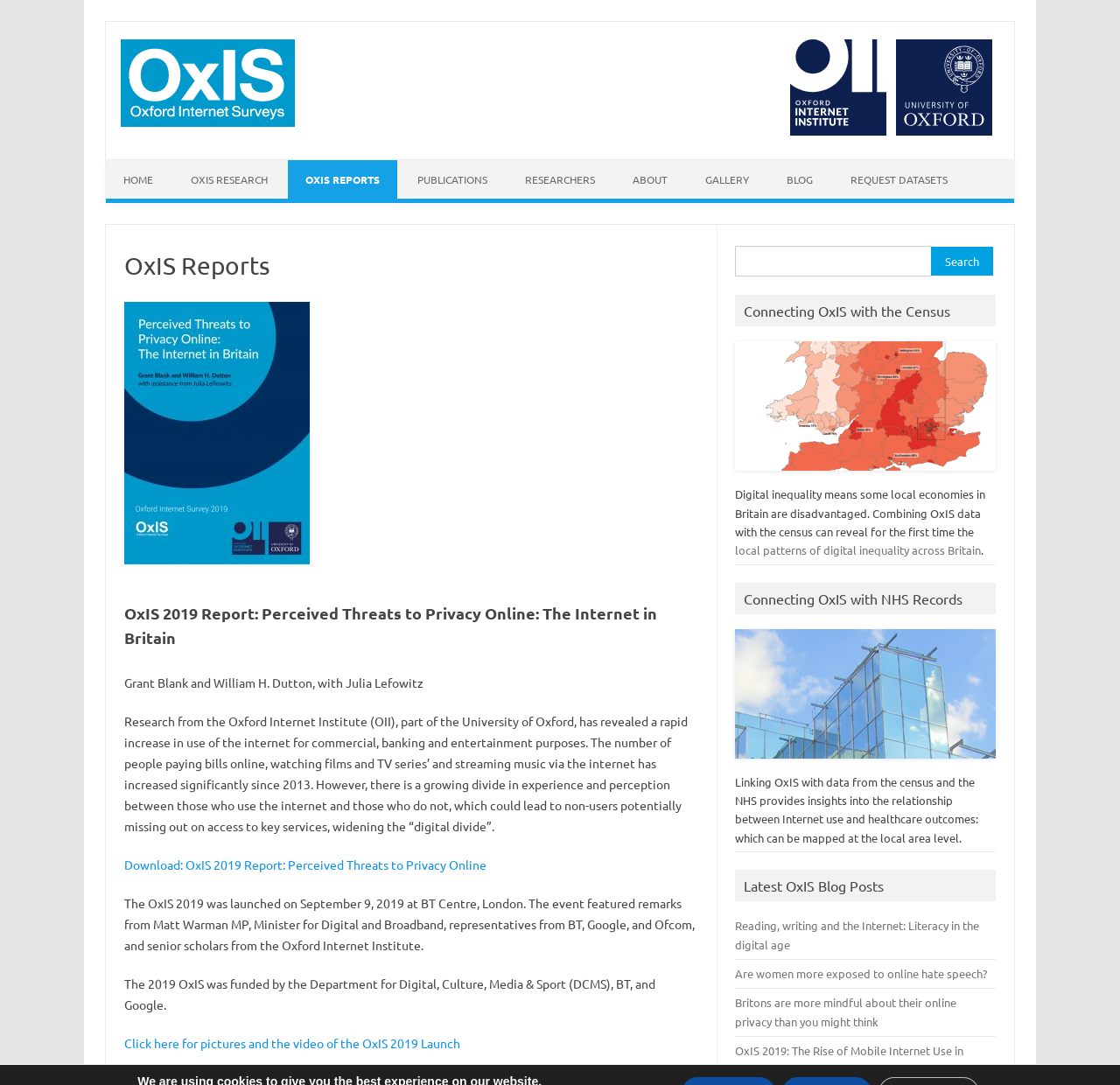Please specify the bounding box coordinates in the format (top-left x, top-left y, bottom-right x, bottom-right y), with all values as floating point numbers between 0 and 1. Identify the bounding box of the UI element described by: title="Oxford Internet Surveys – OxIS"

[0.108, 0.105, 0.263, 0.119]